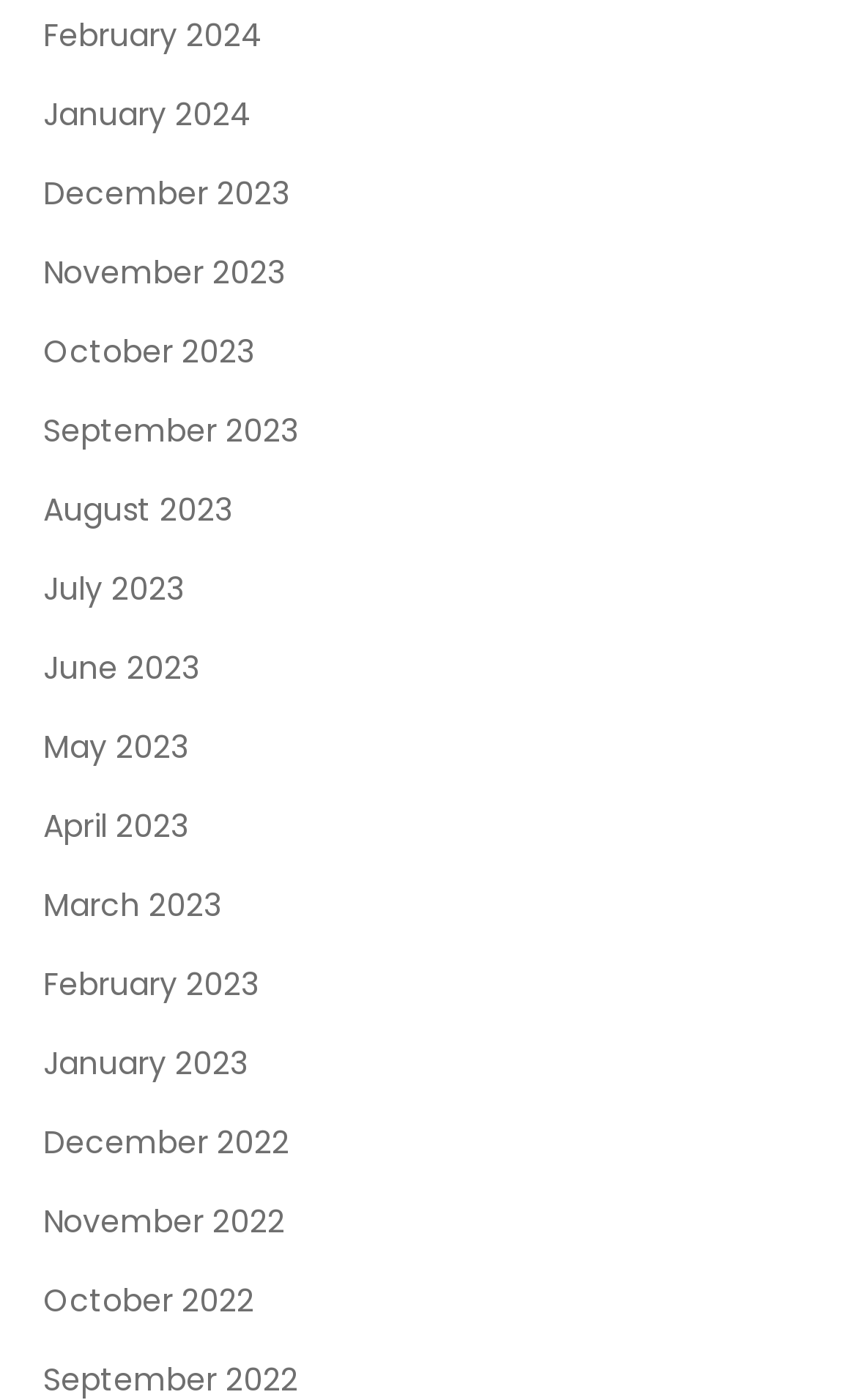Are the months listed in chronological order?
Answer the question with just one word or phrase using the image.

Yes